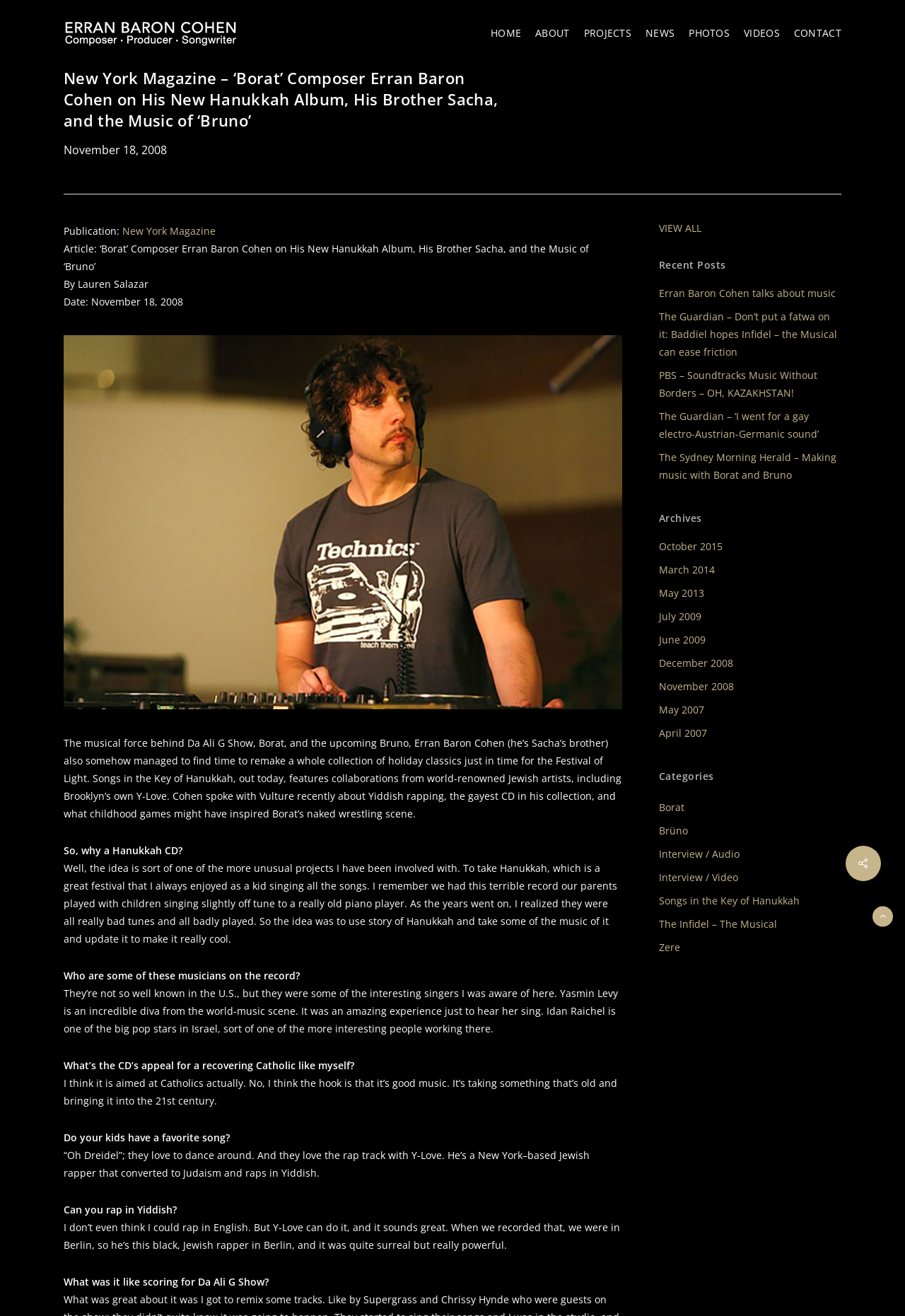Please examine the image and answer the question with a detailed explanation:
What is the date of the article?

The article mentions 'November 18, 2008' as the date of publication, which is also mentioned in the 'Date:' section.